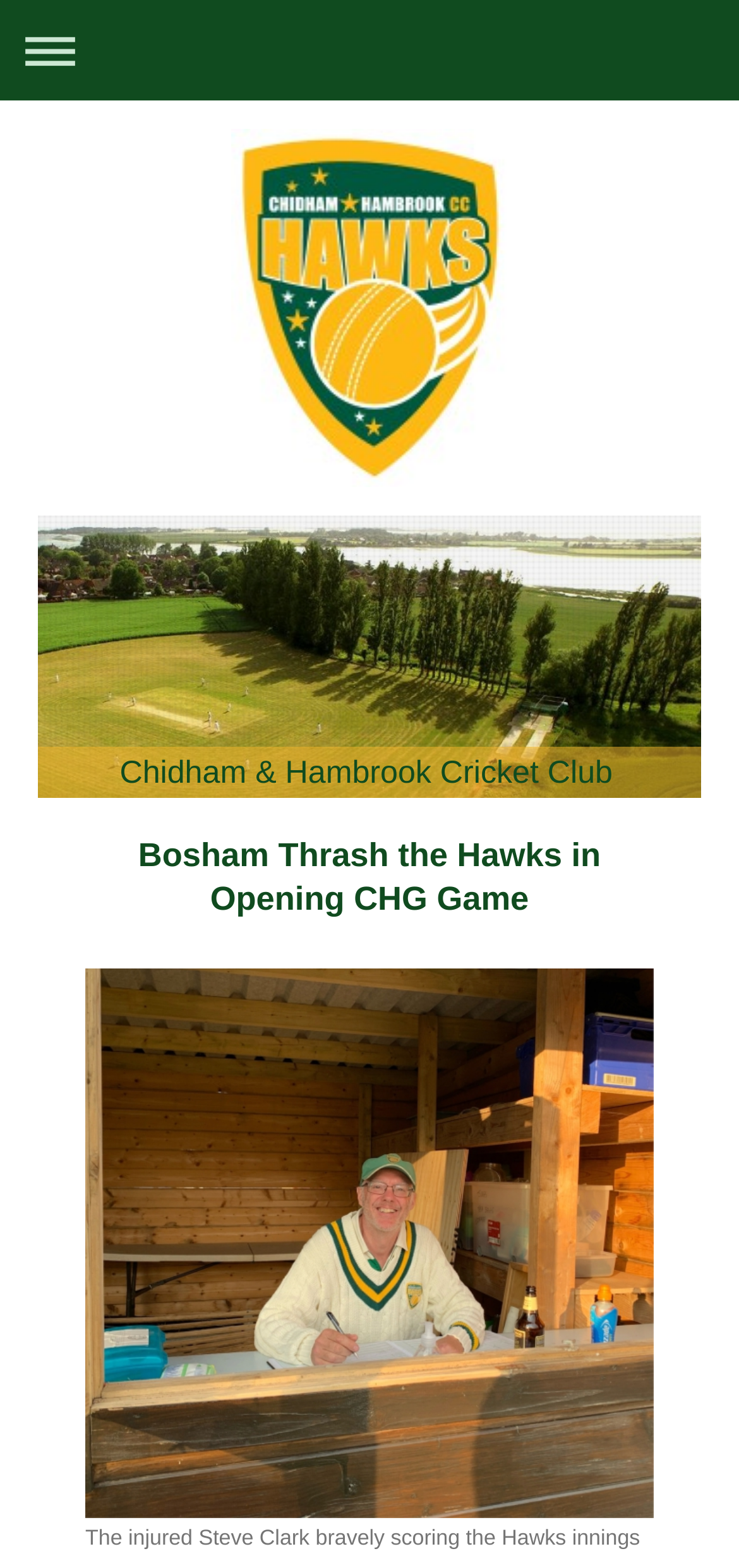Please provide the bounding box coordinates for the UI element as described: "Expand/collapse navigation". The coordinates must be four floats between 0 and 1, represented as [left, top, right, bottom].

[0.013, 0.006, 0.987, 0.058]